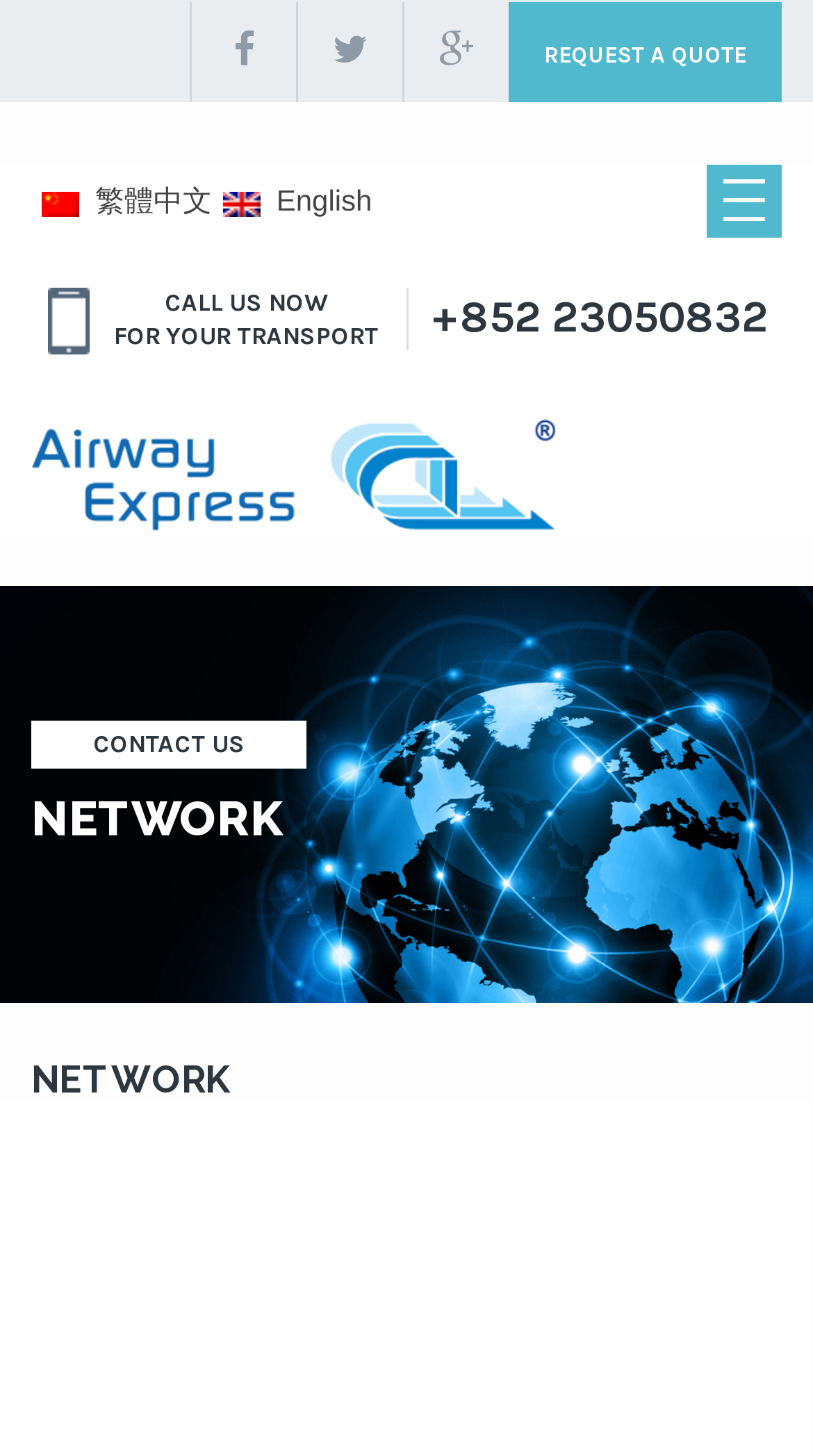What is the network coverage?
From the image, respond with a single word or phrase.

Worldwide